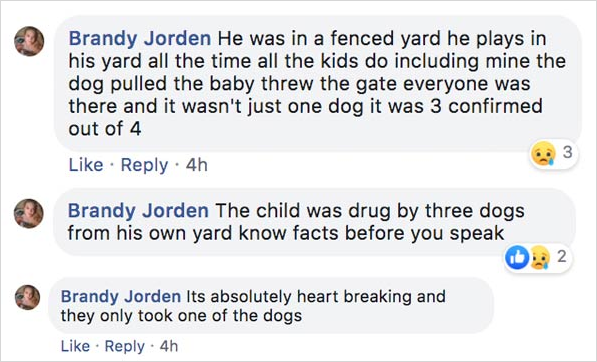How many dogs were taken away by authorities?
Please provide a comprehensive answer based on the details in the screenshot.

The caption states that despite the seriousness of the situation, only one of the dogs was taken away by authorities, which is a point of distress for Brandy Jorden.